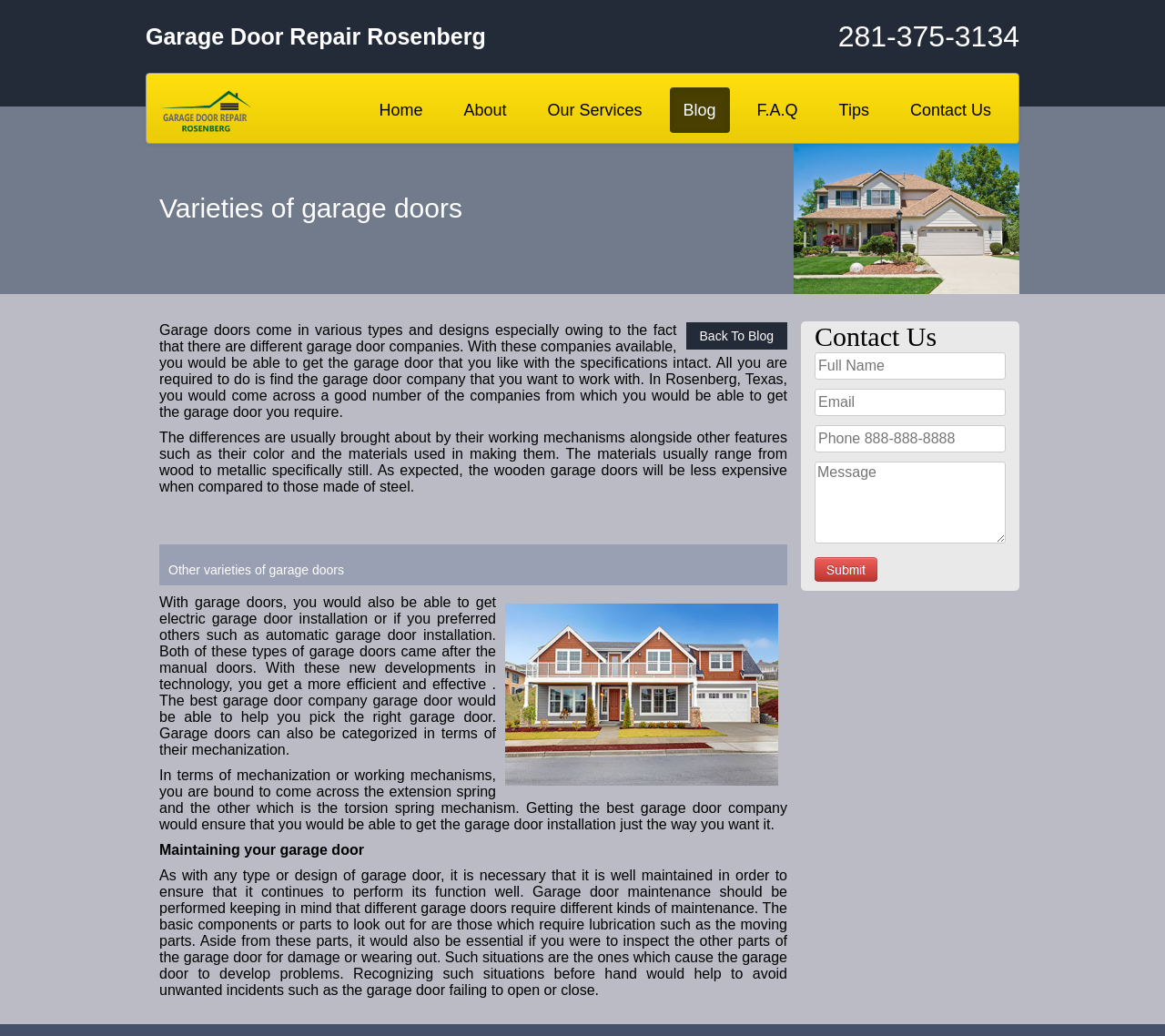Locate the bounding box coordinates of the clickable region necessary to complete the following instruction: "Enter your full name in the text box". Provide the coordinates in the format of four float numbers between 0 and 1, i.e., [left, top, right, bottom].

[0.699, 0.34, 0.863, 0.366]